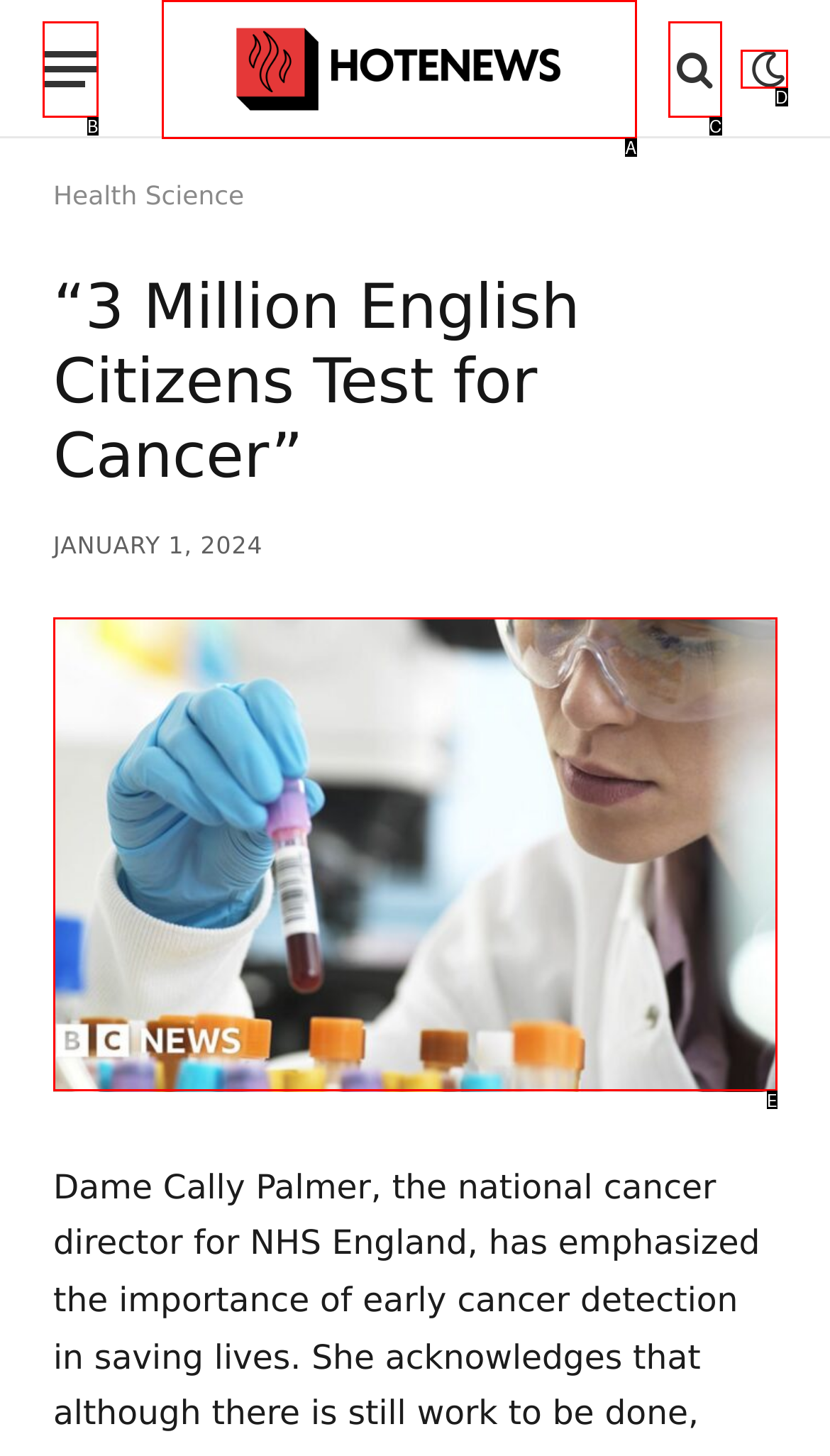Please provide the letter of the UI element that best fits the following description: title="Search"
Respond with the letter from the given choices only.

C